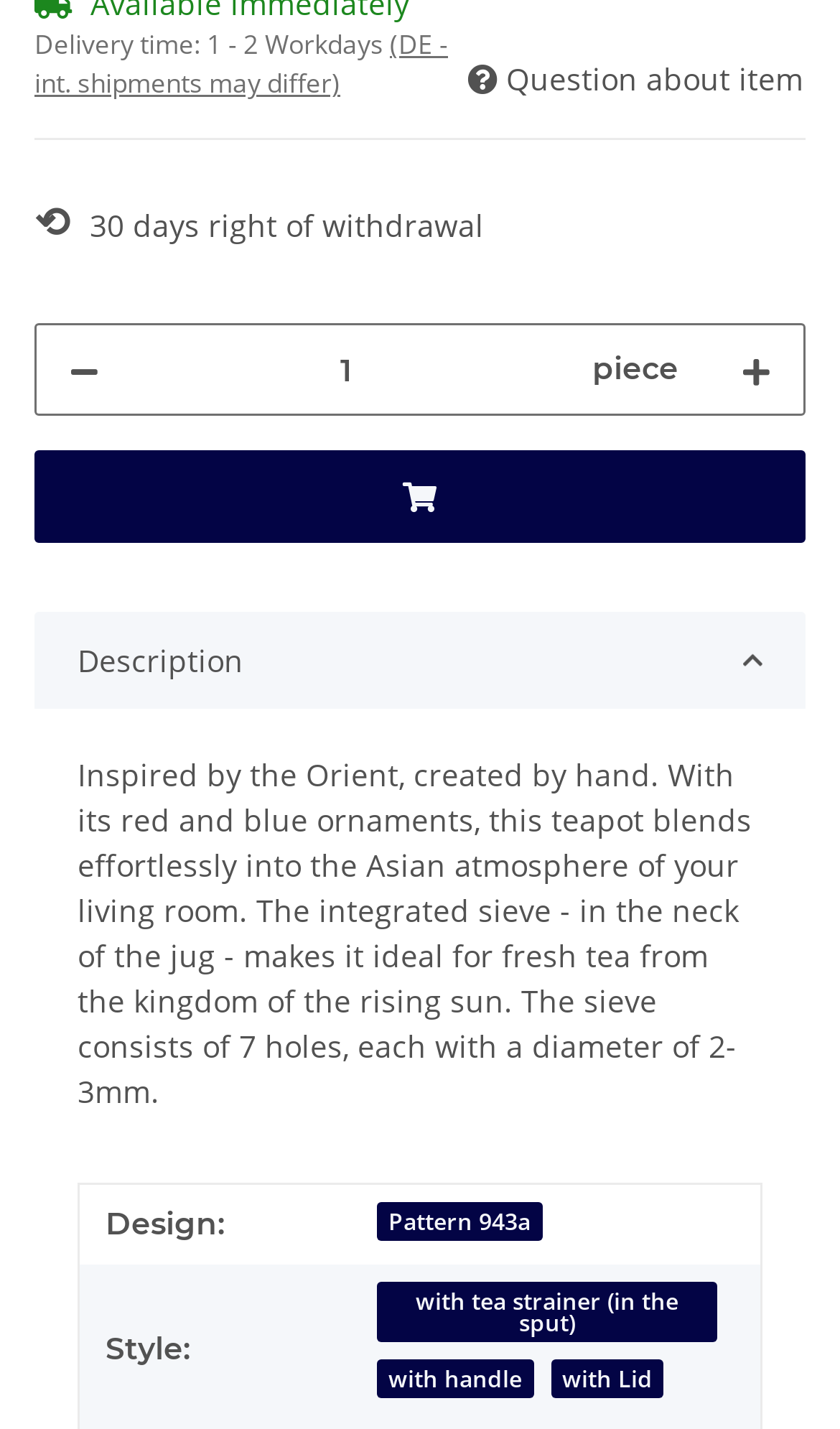Please provide a one-word or phrase answer to the question: 
What is the unit of the quantity?

piece